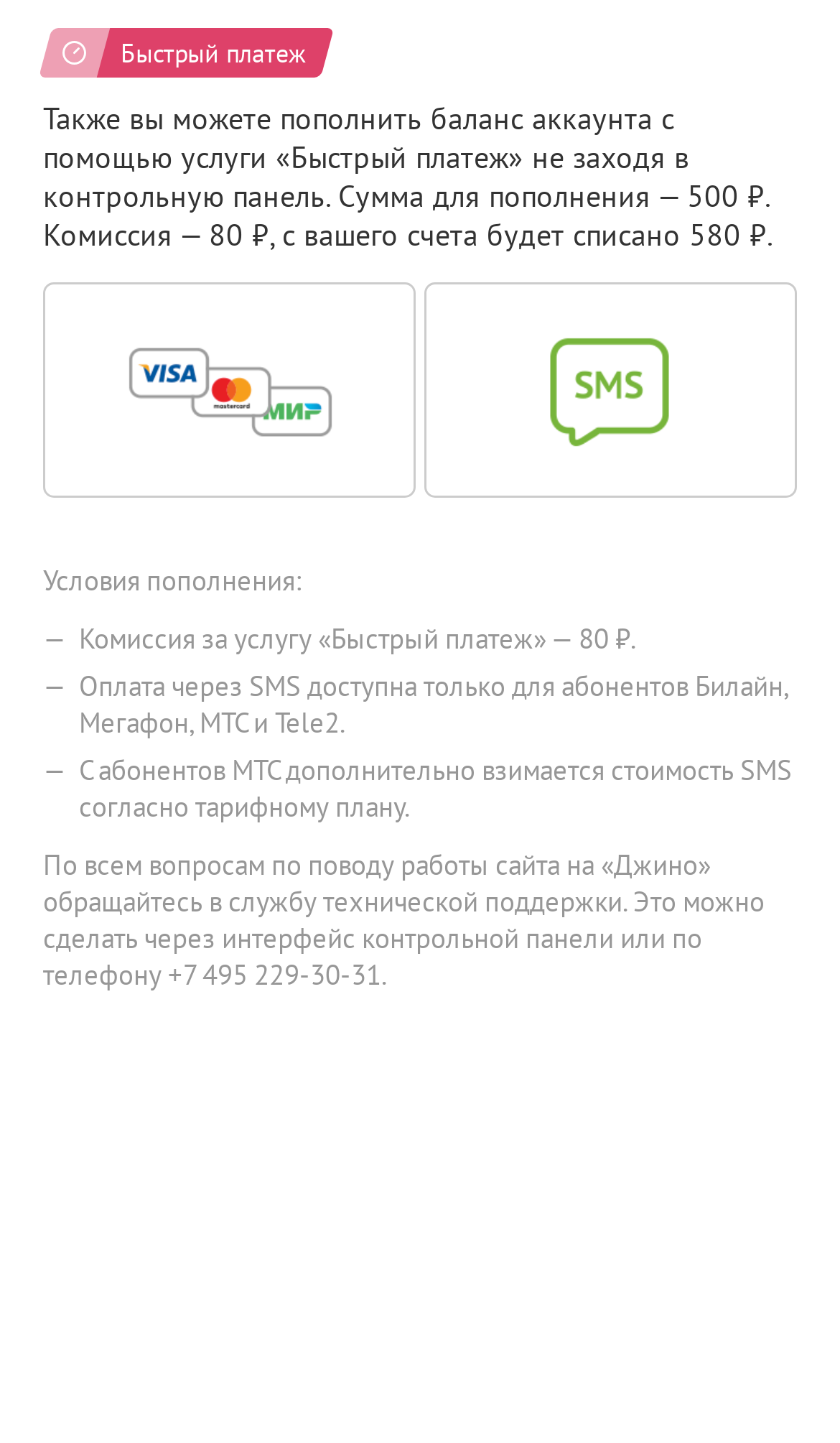Locate the bounding box of the UI element defined by this description: "+7 495 229-30-31". The coordinates should be given as four float numbers between 0 and 1, formatted as [left, top, right, bottom].

[0.2, 0.663, 0.454, 0.688]